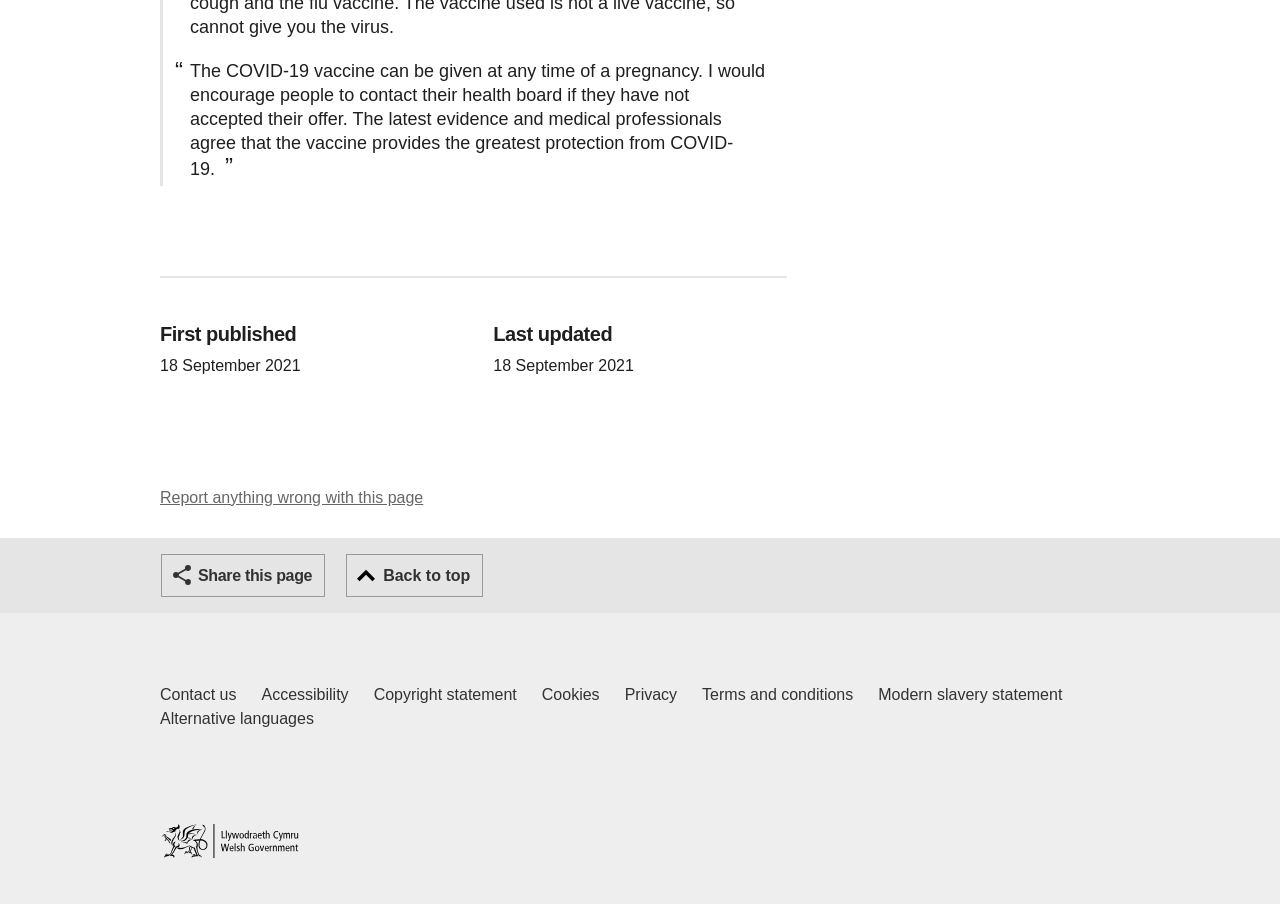What is the function of the 'Back to top' button?
Use the information from the screenshot to give a comprehensive response to the question.

The 'Back to top' button is a button at the bottom of the webpage that allows users to quickly scroll back to the top of the webpage.